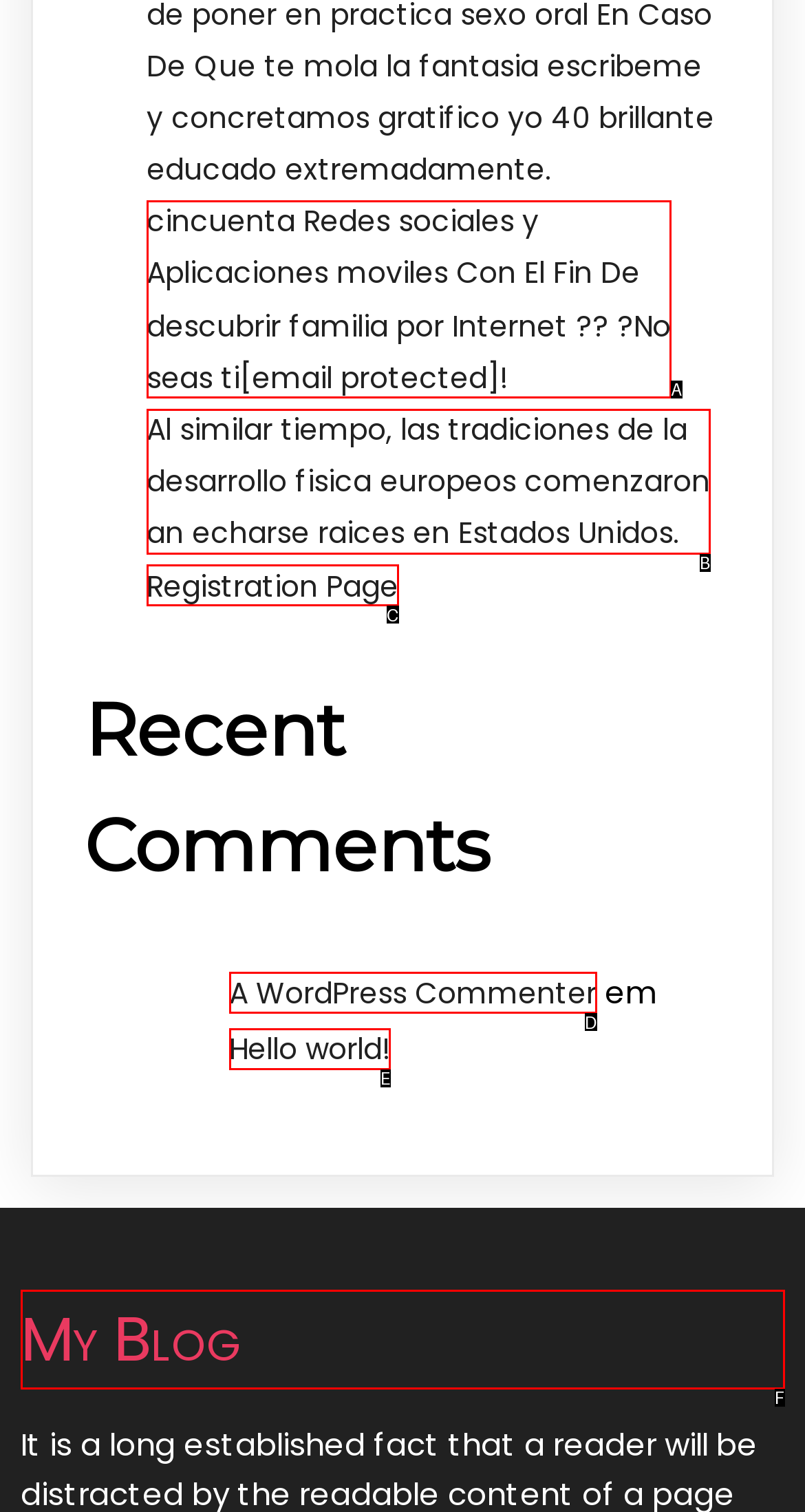Determine which HTML element best suits the description: A WordPress Commenter. Reply with the letter of the matching option.

D